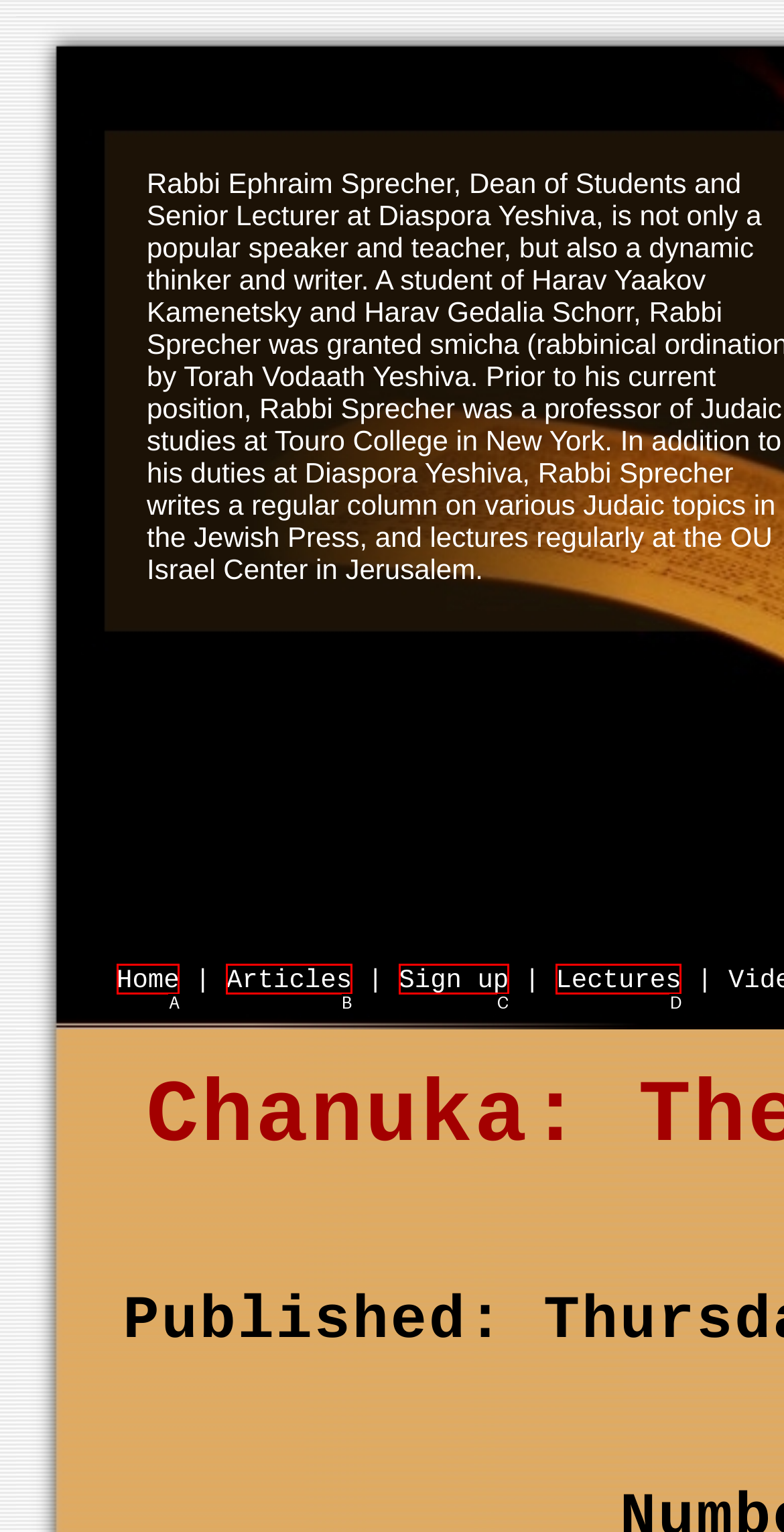Choose the letter of the UI element that aligns with the following description: Sign up
State your answer as the letter from the listed options.

C